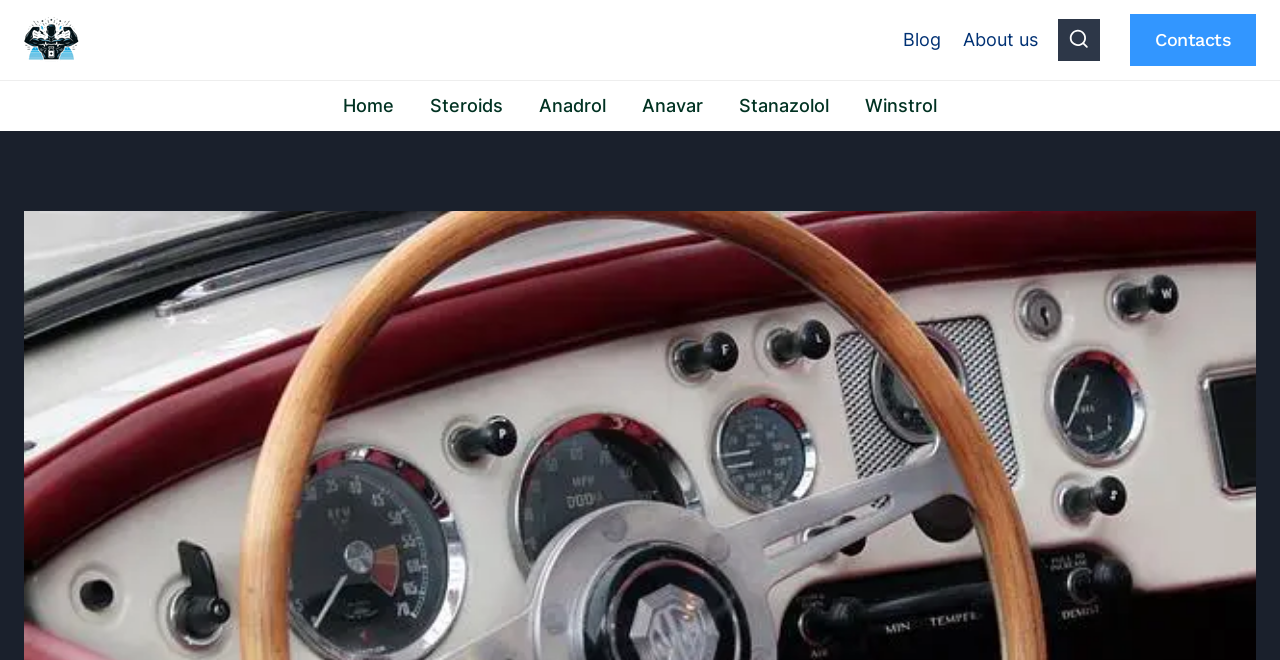Locate the bounding box coordinates of the area you need to click to fulfill this instruction: 'visit blog'. The coordinates must be in the form of four float numbers ranging from 0 to 1: [left, top, right, bottom].

[0.697, 0.022, 0.744, 0.099]